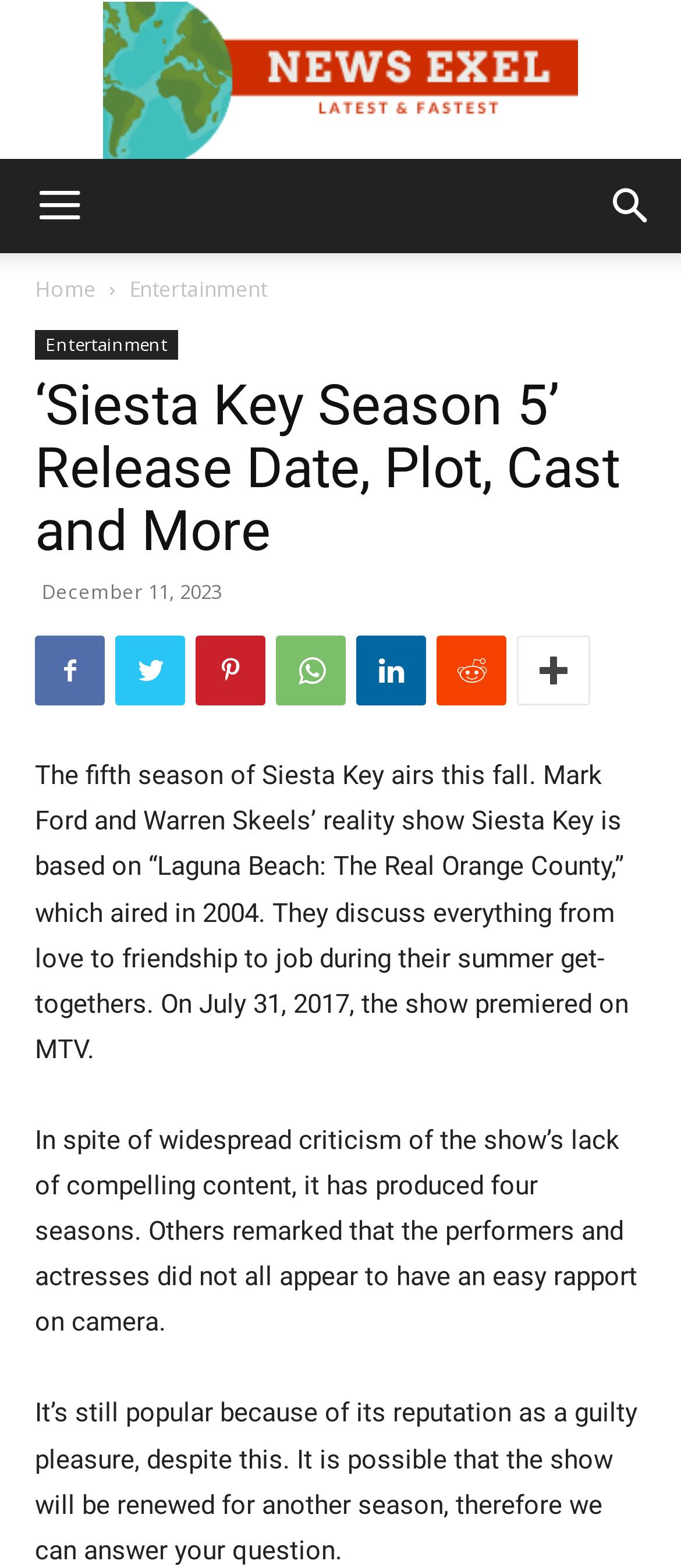Provide the text content of the webpage's main heading.

‘Siesta Key Season 5’ Release Date, Plot, Cast and More